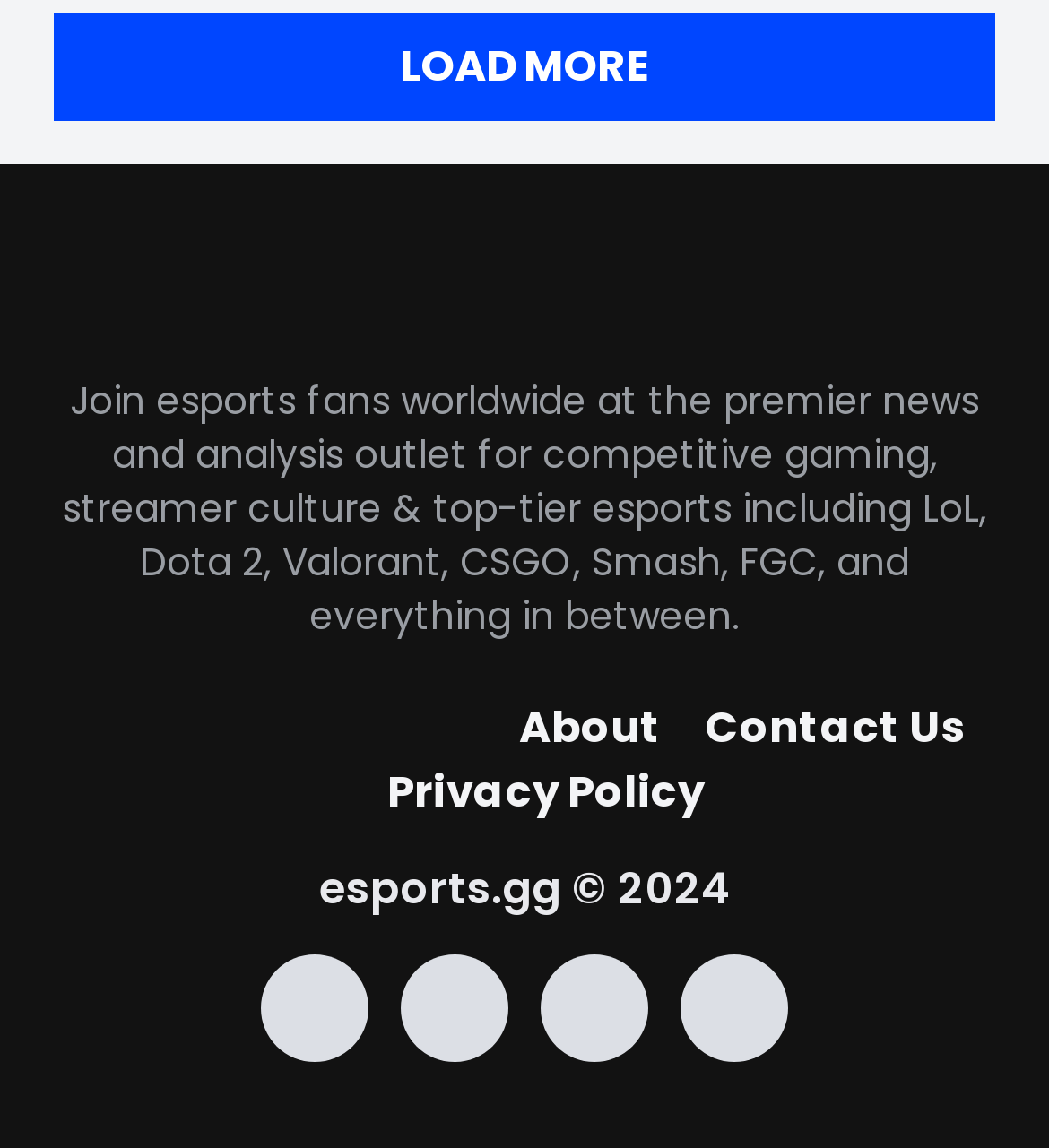Provide a one-word or short-phrase answer to the question:
What is the year of the copyright?

2024